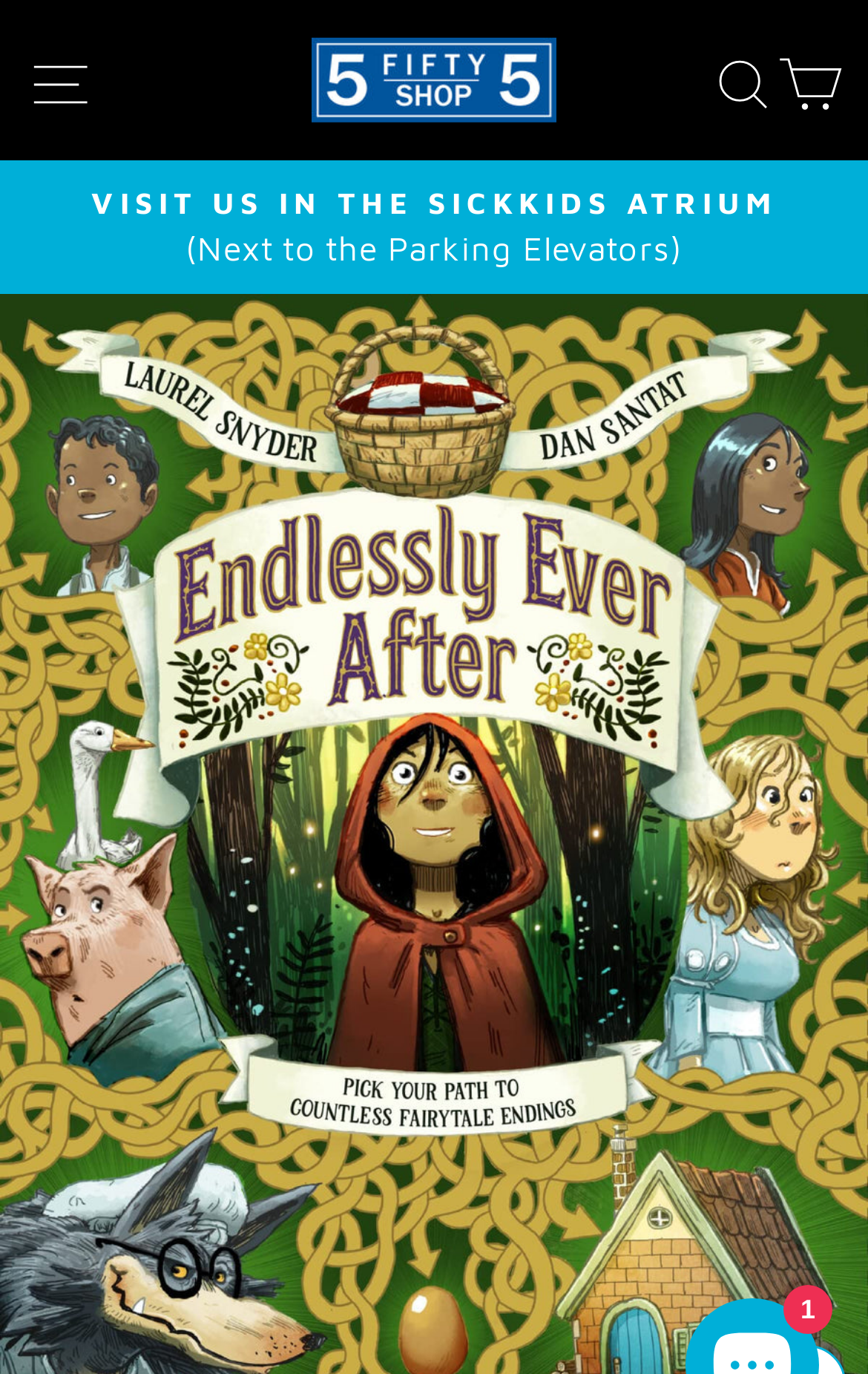What is the principal heading displayed on the webpage?

ENDLESSLY EVER AFTER (HARDCOVER)